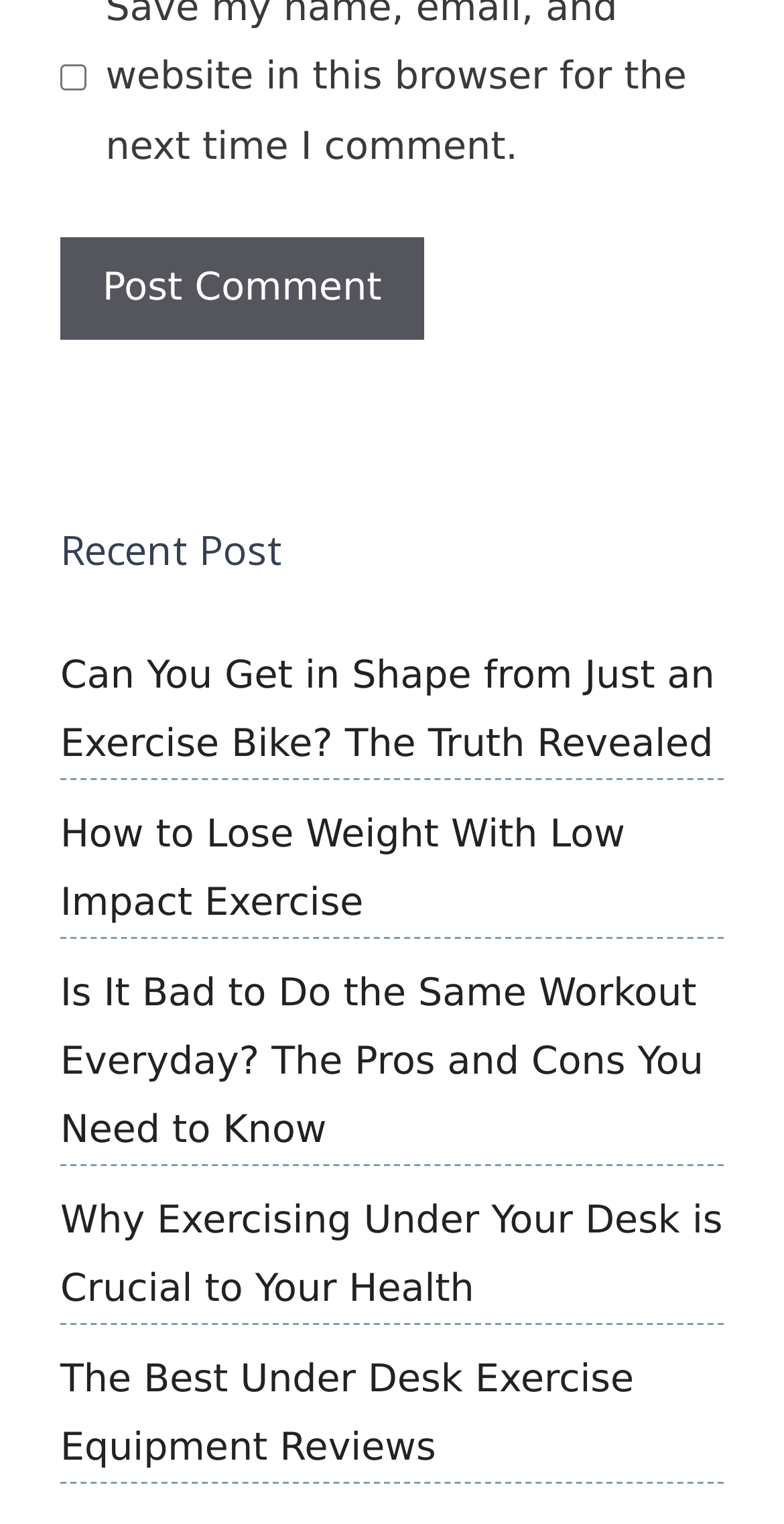Find the bounding box coordinates for the HTML element specified by: "name="submit" value="Post Comment"".

[0.077, 0.156, 0.541, 0.223]